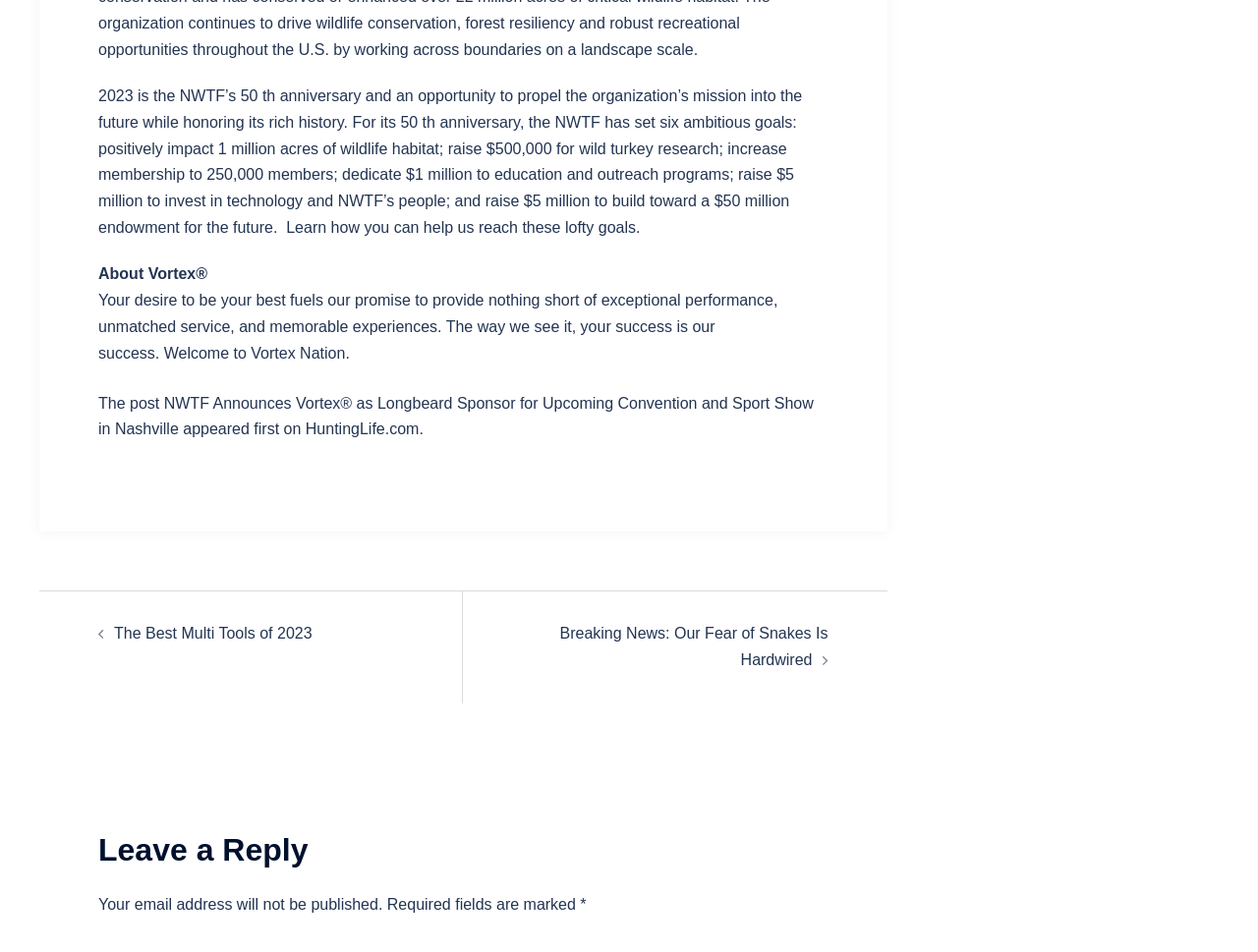From the webpage screenshot, predict the bounding box coordinates (top-left x, top-left y, bottom-right x, bottom-right y) for the UI element described here: Learn

[0.228, 0.23, 0.259, 0.248]